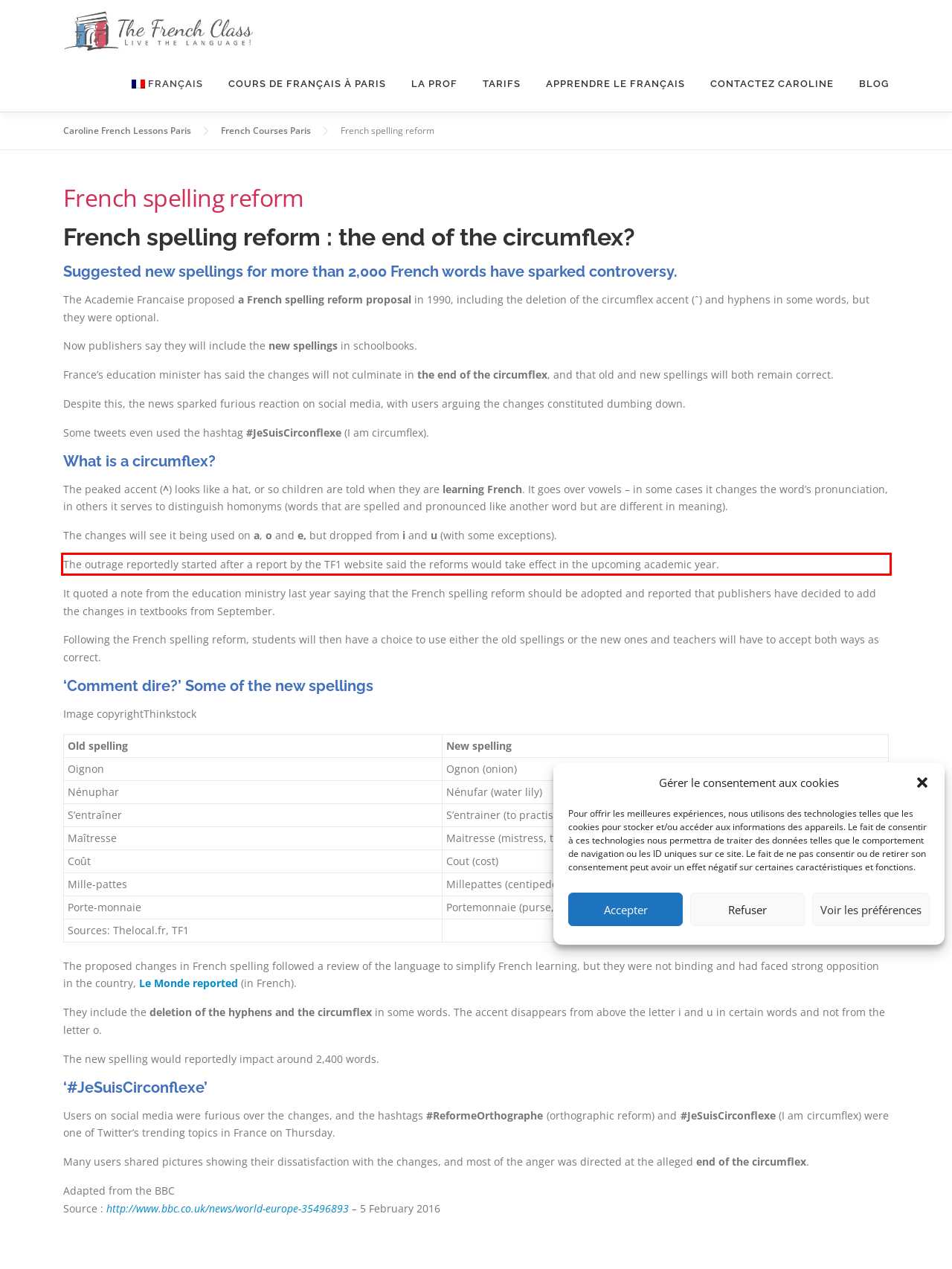You are presented with a screenshot containing a red rectangle. Extract the text found inside this red bounding box.

The outrage reportedly started after a report by the TF1 website said the reforms would take effect in the upcoming academic year.